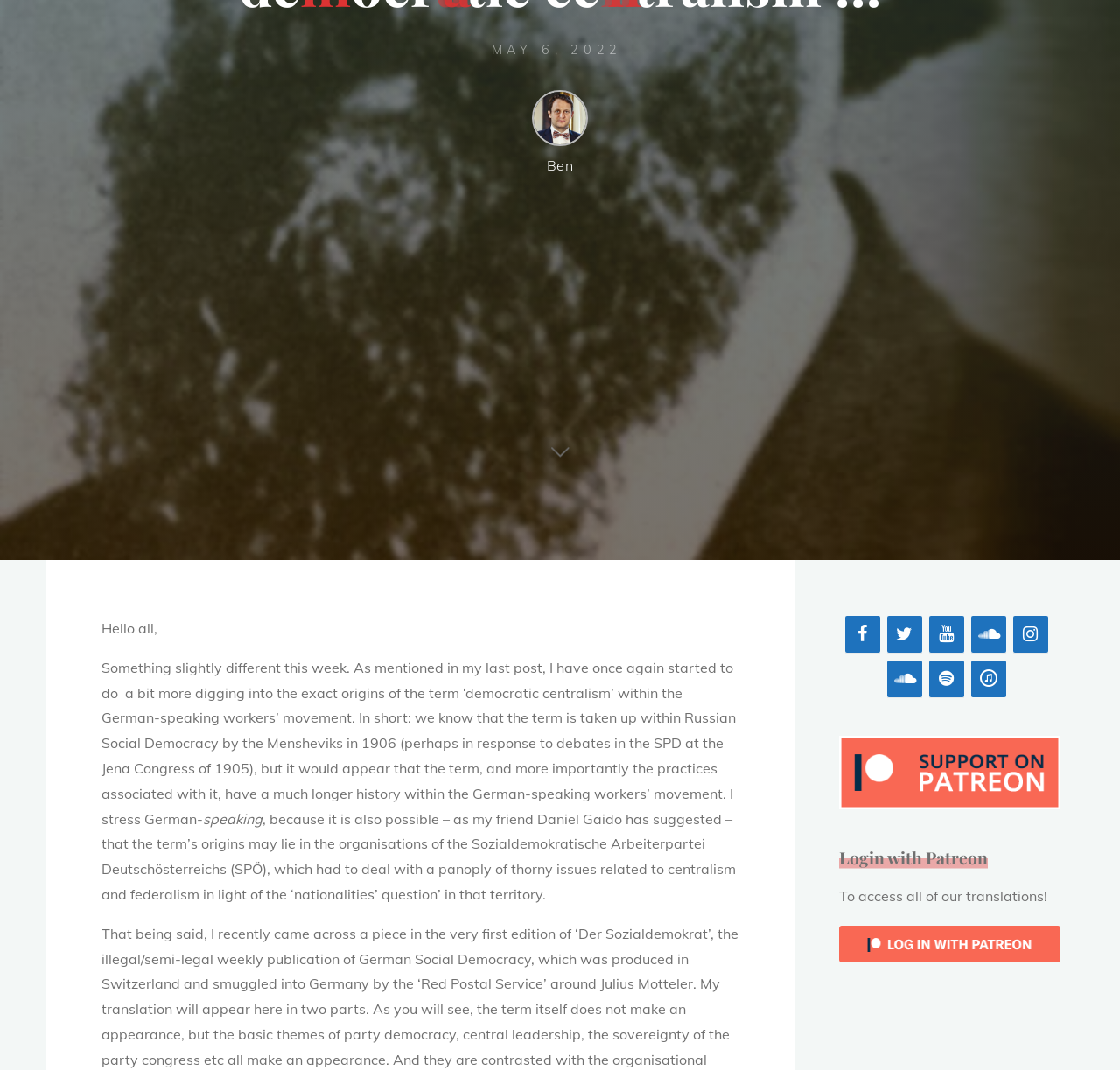Determine the bounding box coordinates for the HTML element mentioned in the following description: "aria-label="Soundcloud" title="Soundcloud"". The coordinates should be a list of four floats ranging from 0 to 1, represented as [left, top, right, bottom].

[0.867, 0.576, 0.898, 0.61]